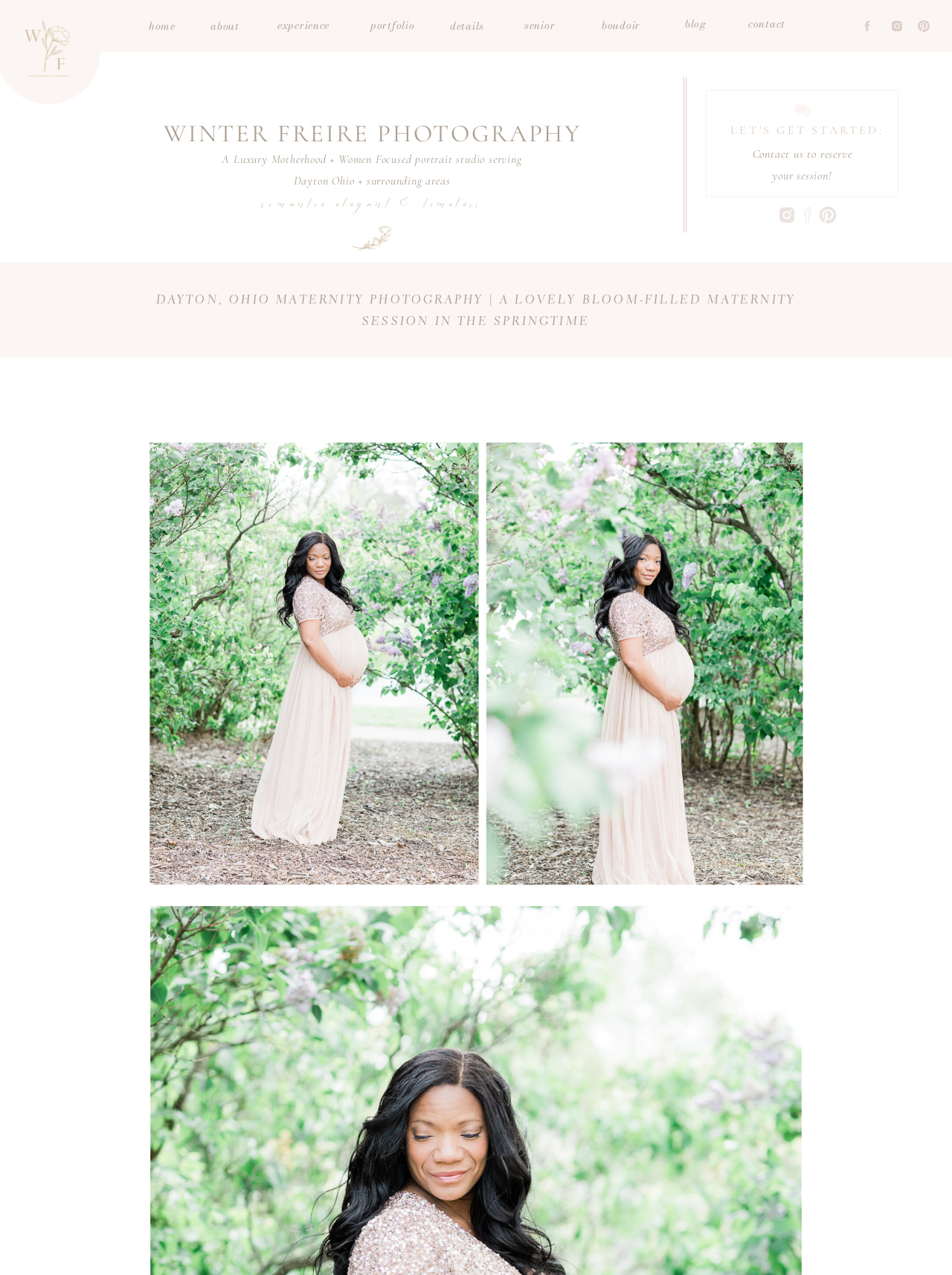What is the name of the photography studio?
Please give a detailed and thorough answer to the question, covering all relevant points.

The name of the photography studio is mentioned in the StaticText element 'WINTER FREIRE PHOTOGRAPHY'.